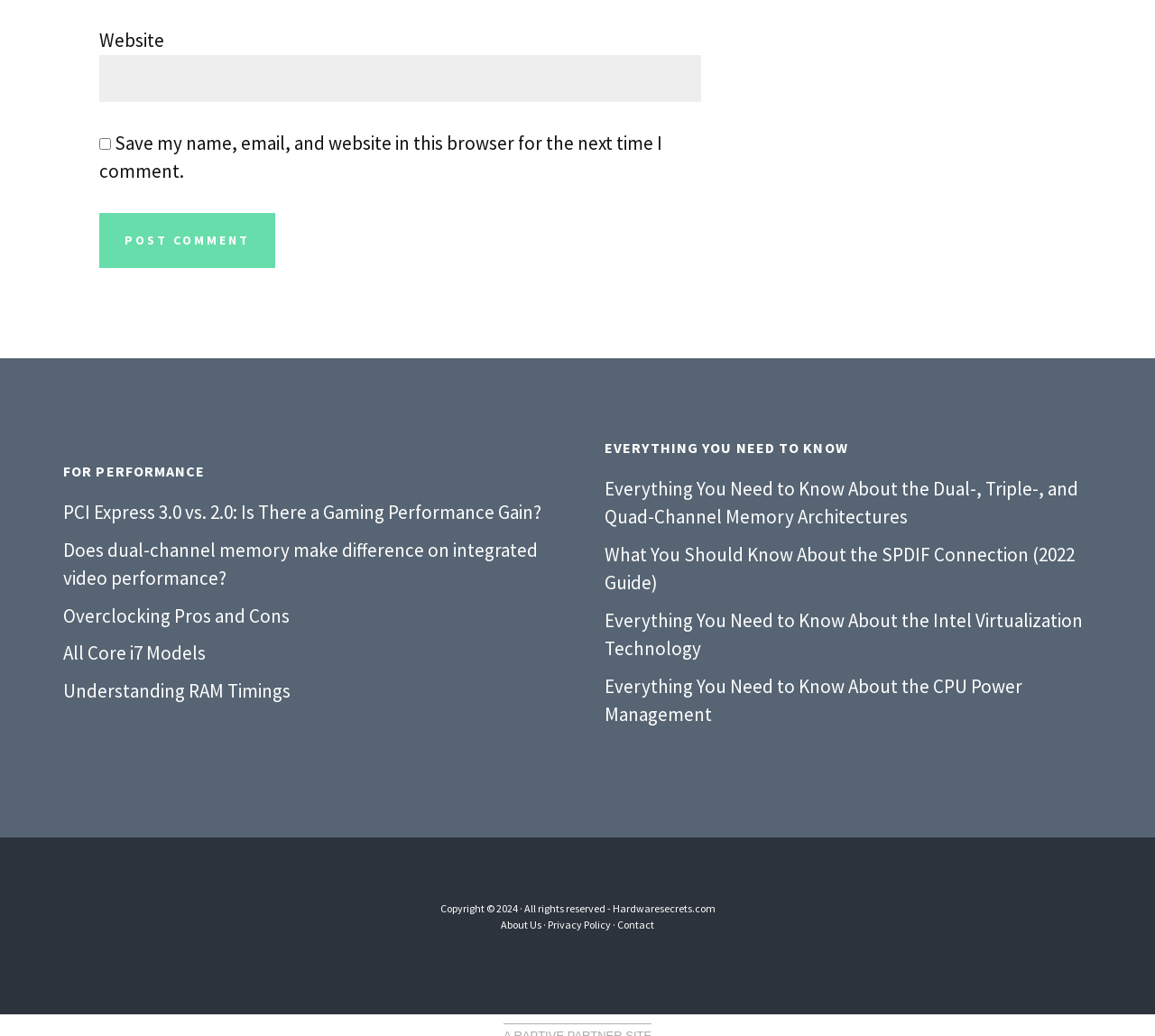For the given element description Contact, determine the bounding box coordinates of the UI element. The coordinates should follow the format (top-left x, top-left y, bottom-right x, bottom-right y) and be within the range of 0 to 1.

[0.534, 0.886, 0.566, 0.899]